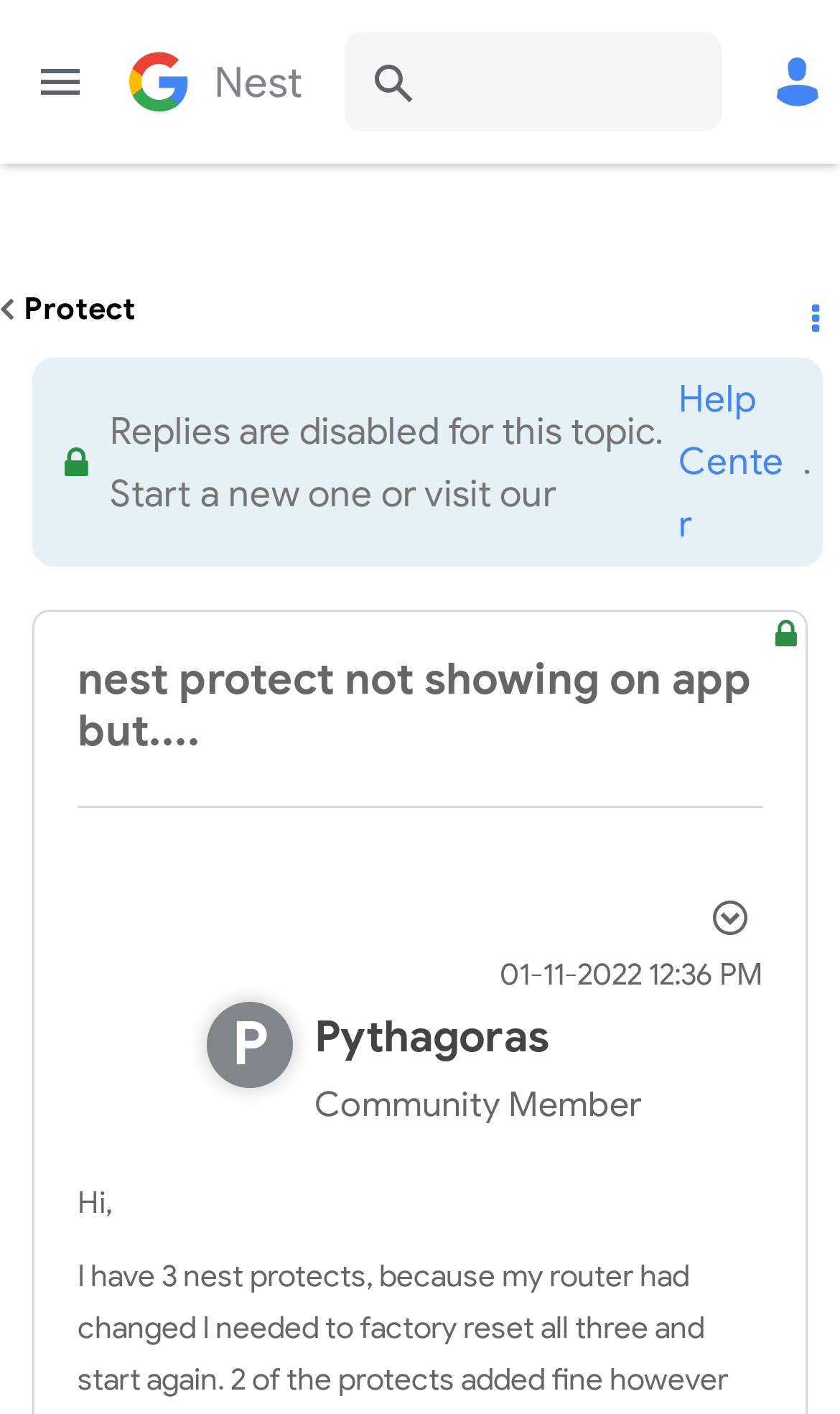Predict the bounding box of the UI element based on this description: "Tattoos".

None